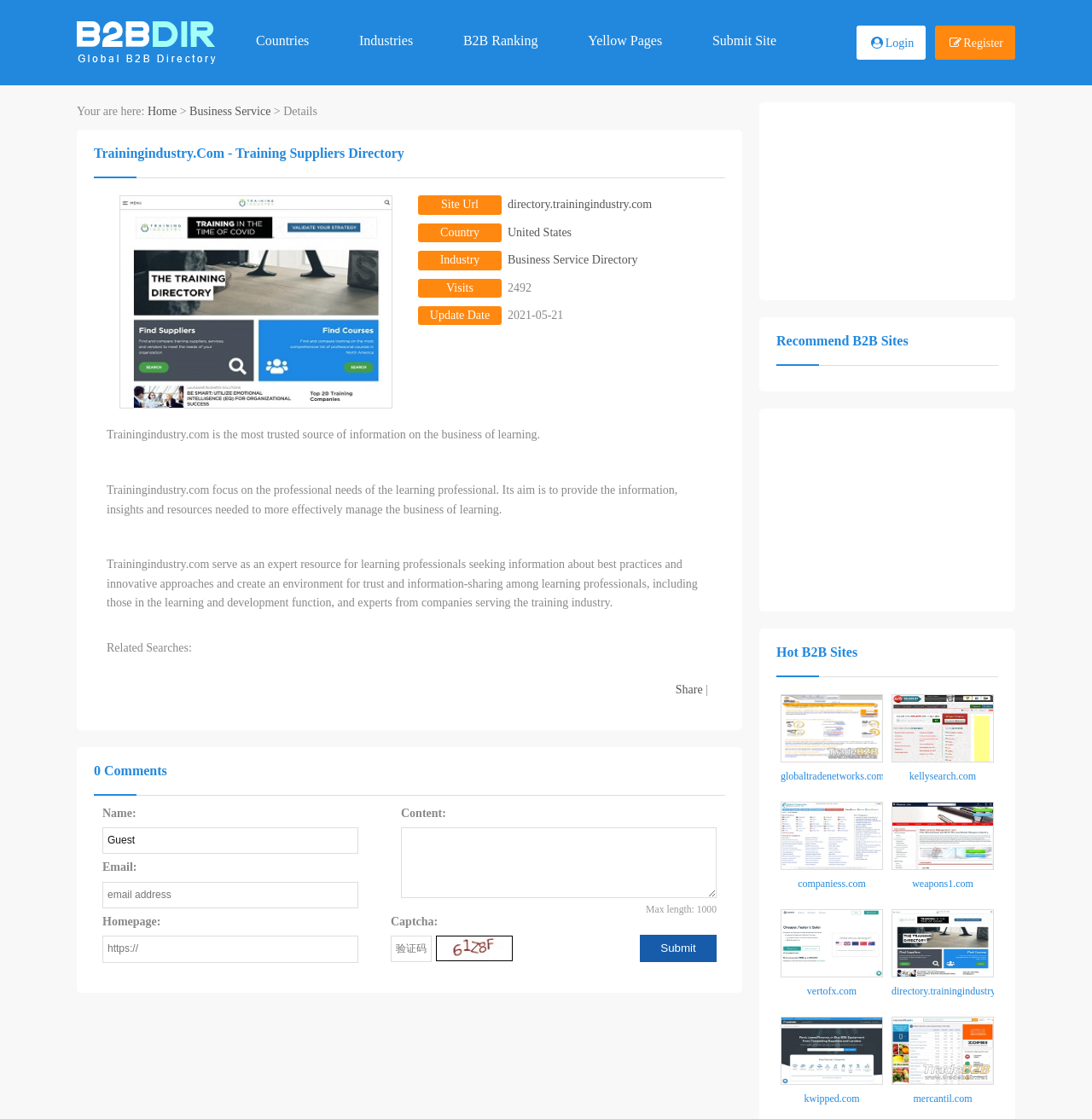Please give a succinct answer using a single word or phrase:
How many visits does the website have?

2492